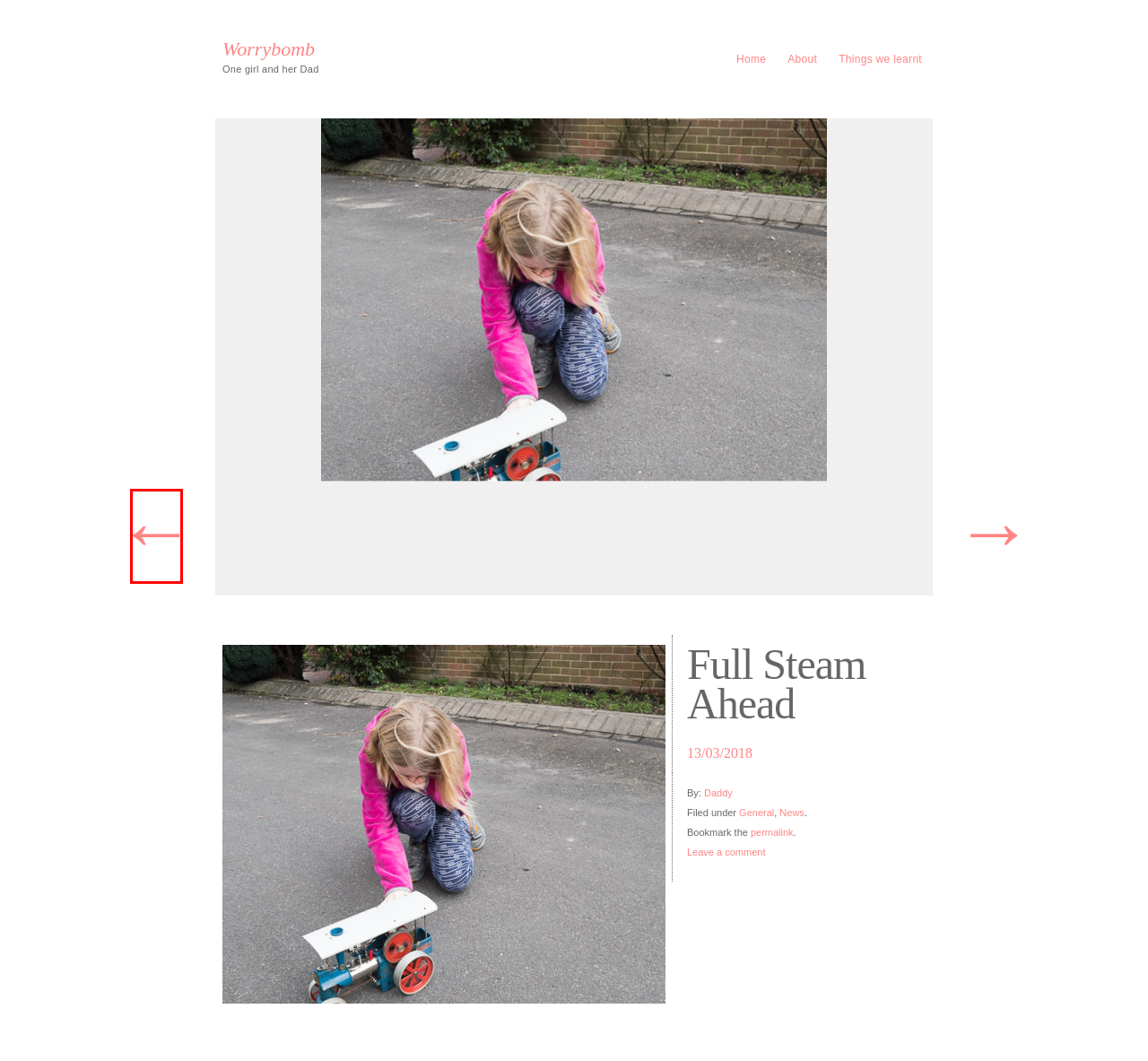View the screenshot of the webpage containing a red bounding box around a UI element. Select the most fitting webpage description for the new page shown after the element in the red bounding box is clicked. Here are the candidates:
A. Worrybomb - a little girl and her Dad
B. News | Worrybomb
C. Live Steam Models | Welcome to Mamod Steam Engines
D. About Worrybomb | Worrybomb
E. Squirty fruit are no match for the Worrybomb | Worrybomb
F. T'up North | Worrybomb
G. Things you learn and pick up when you have a child to look after. | Worrybomb
H. General | Worrybomb

E